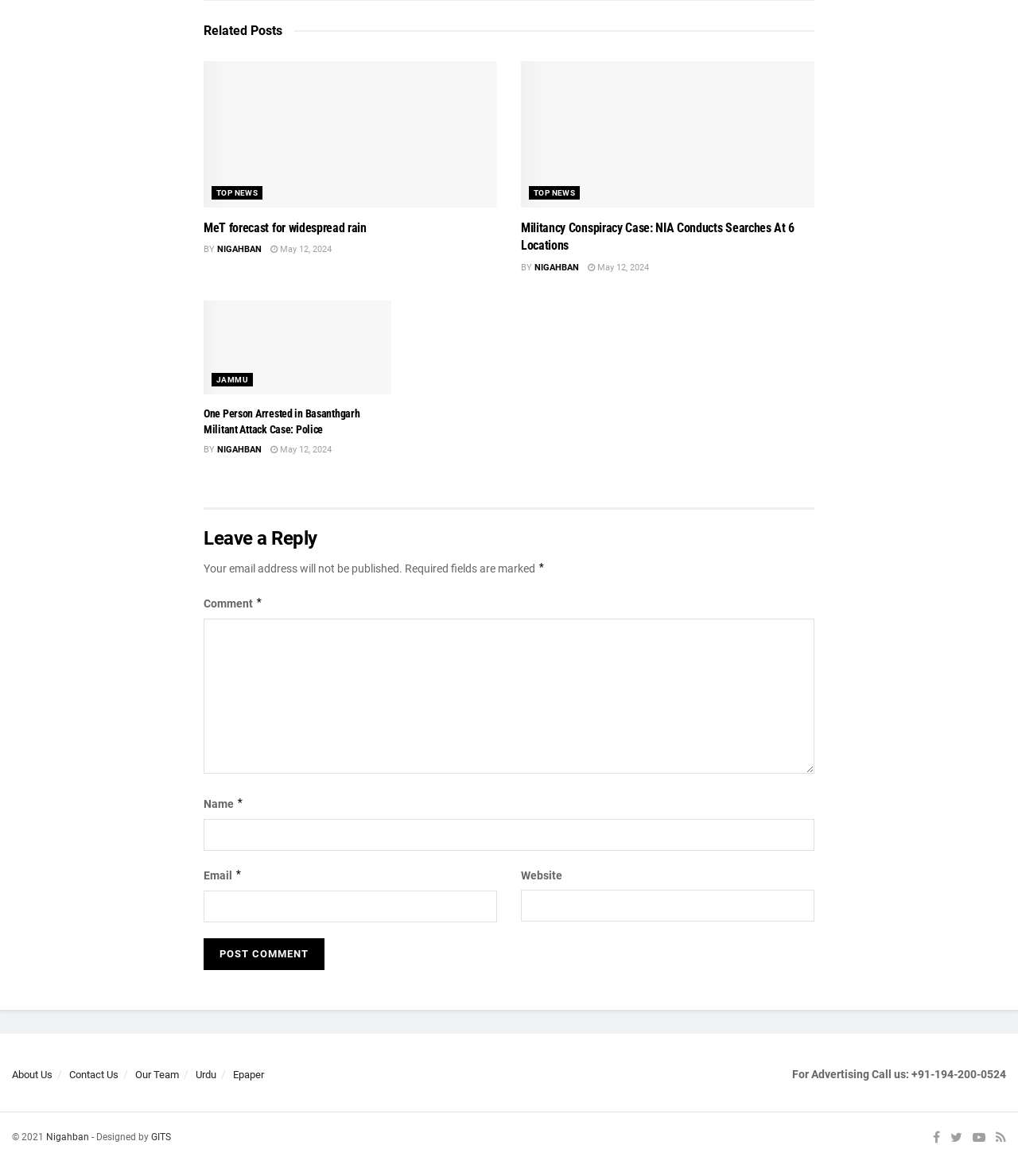What is the author of the first article?
Please answer using one word or phrase, based on the screenshot.

NIGAHBAN